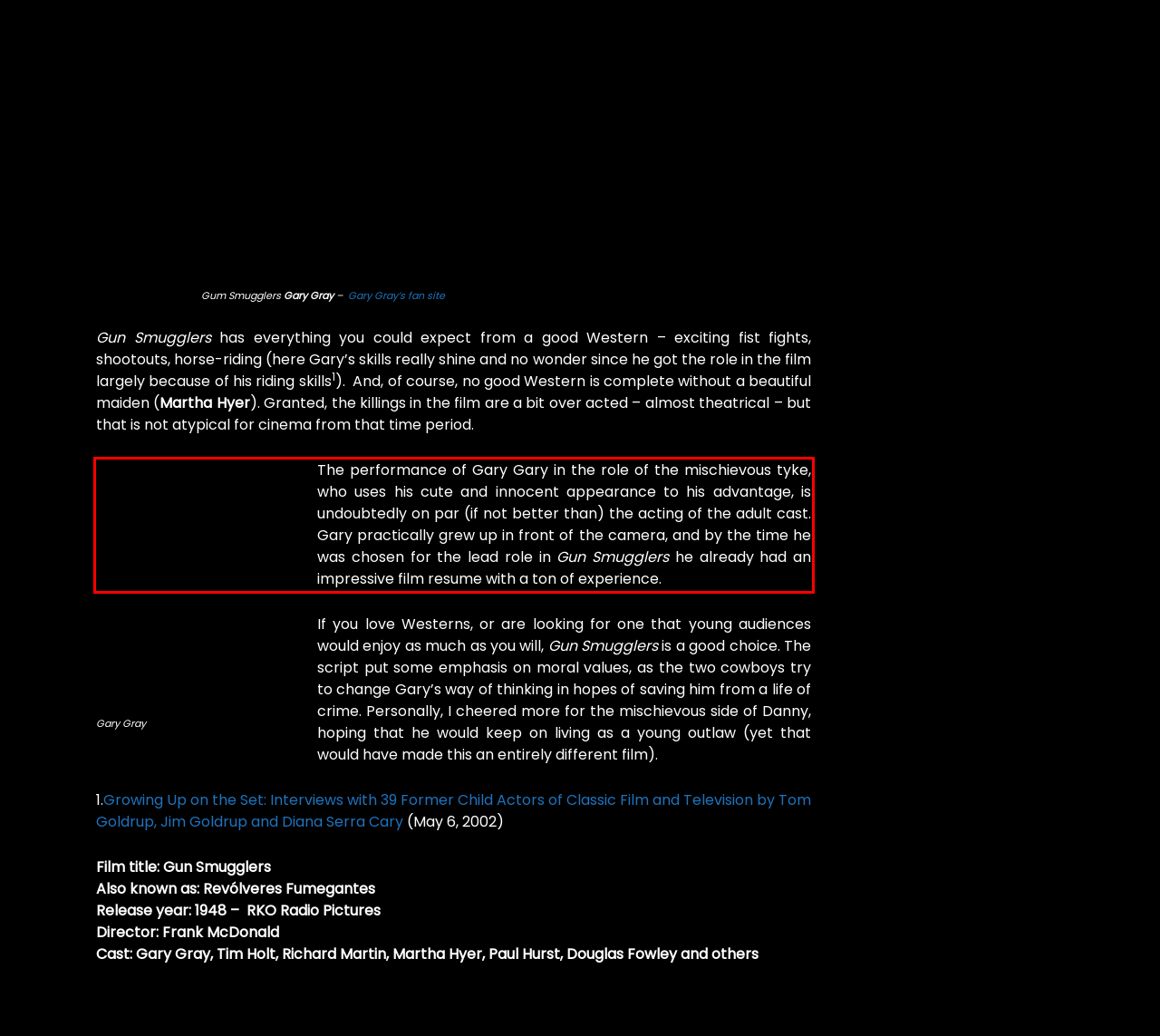Please analyze the provided webpage screenshot and perform OCR to extract the text content from the red rectangle bounding box.

The performance of Gary Gary in the role of the mischievous tyke, who uses his cute and innocent appearance to his advantage, is undoubtedly on par (if not better than) the acting of the adult cast. Gary practically grew up in front of the camera, and by the time he was chosen for the lead role in Gun Smugglers he already had an impressive film resume with a ton of experience.